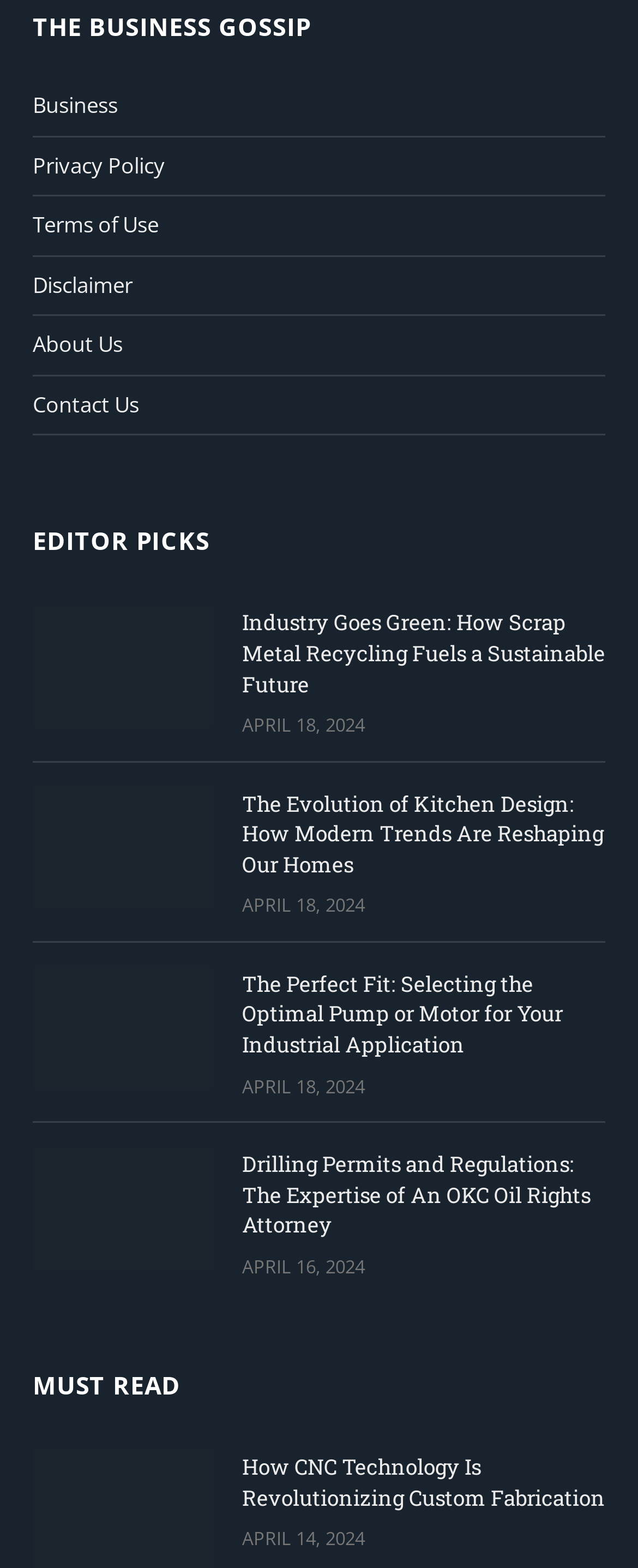What is the category of the first article?
Look at the image and answer the question with a single word or phrase.

Industry